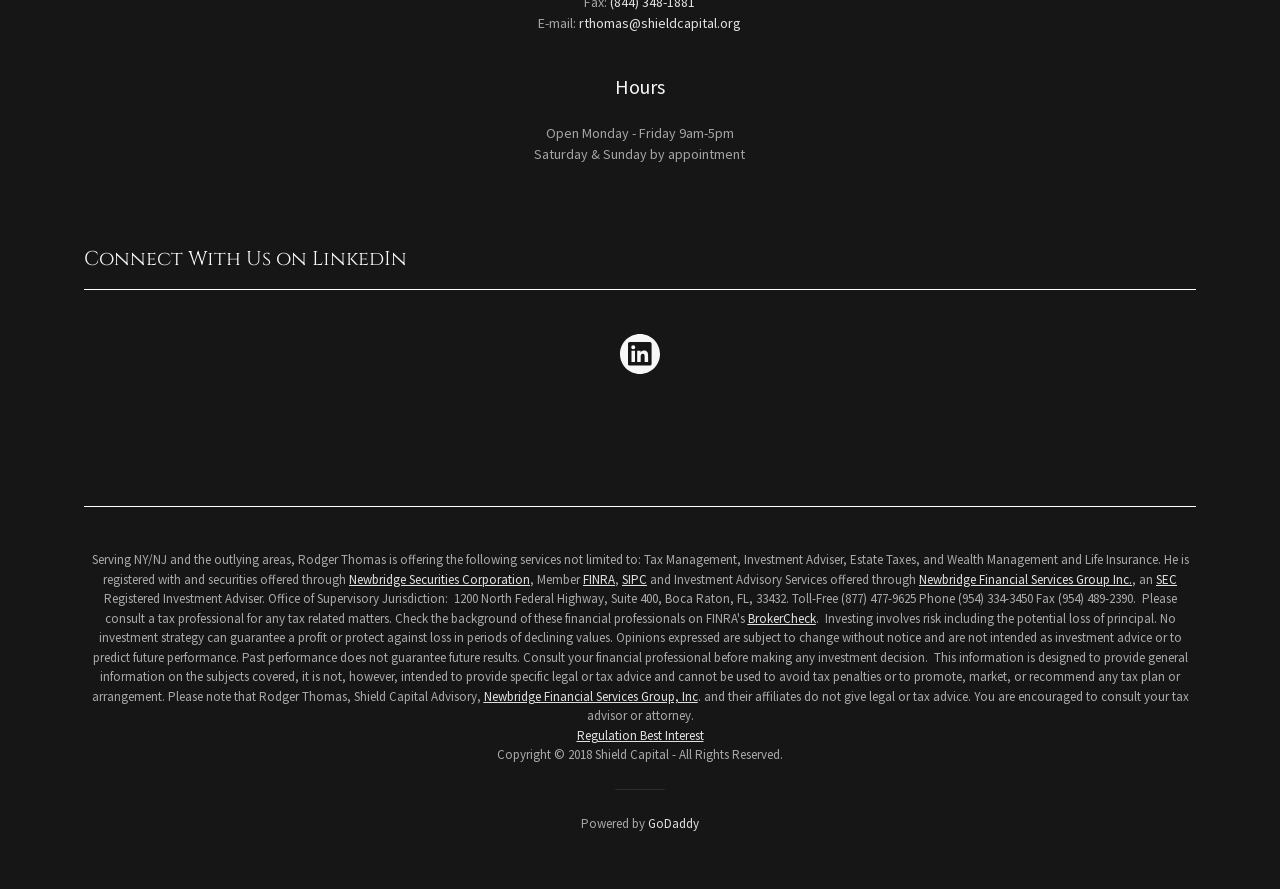Provide a brief response to the question below using a single word or phrase: 
What is Rodger Thomas's email address?

rthomas@shieldcapital.org